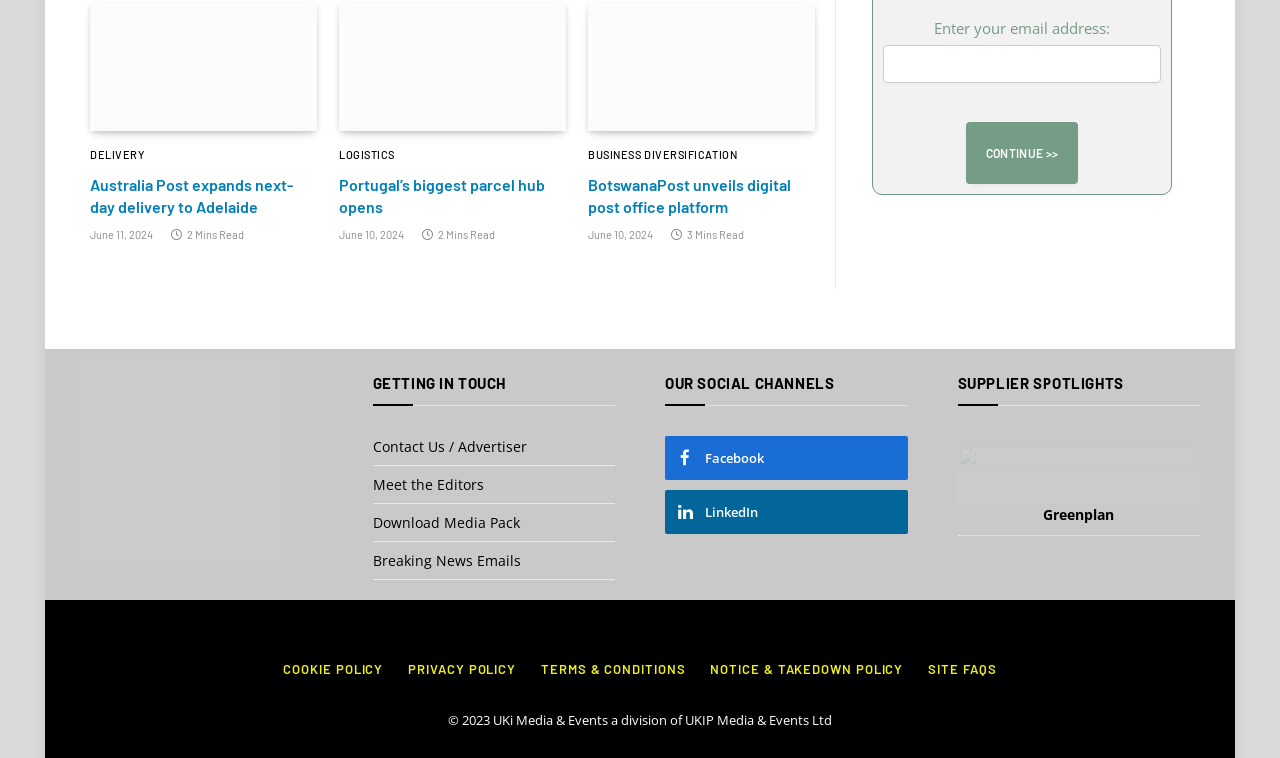Please identify the coordinates of the bounding box that should be clicked to fulfill this instruction: "Enter email address to join the mailing list".

None